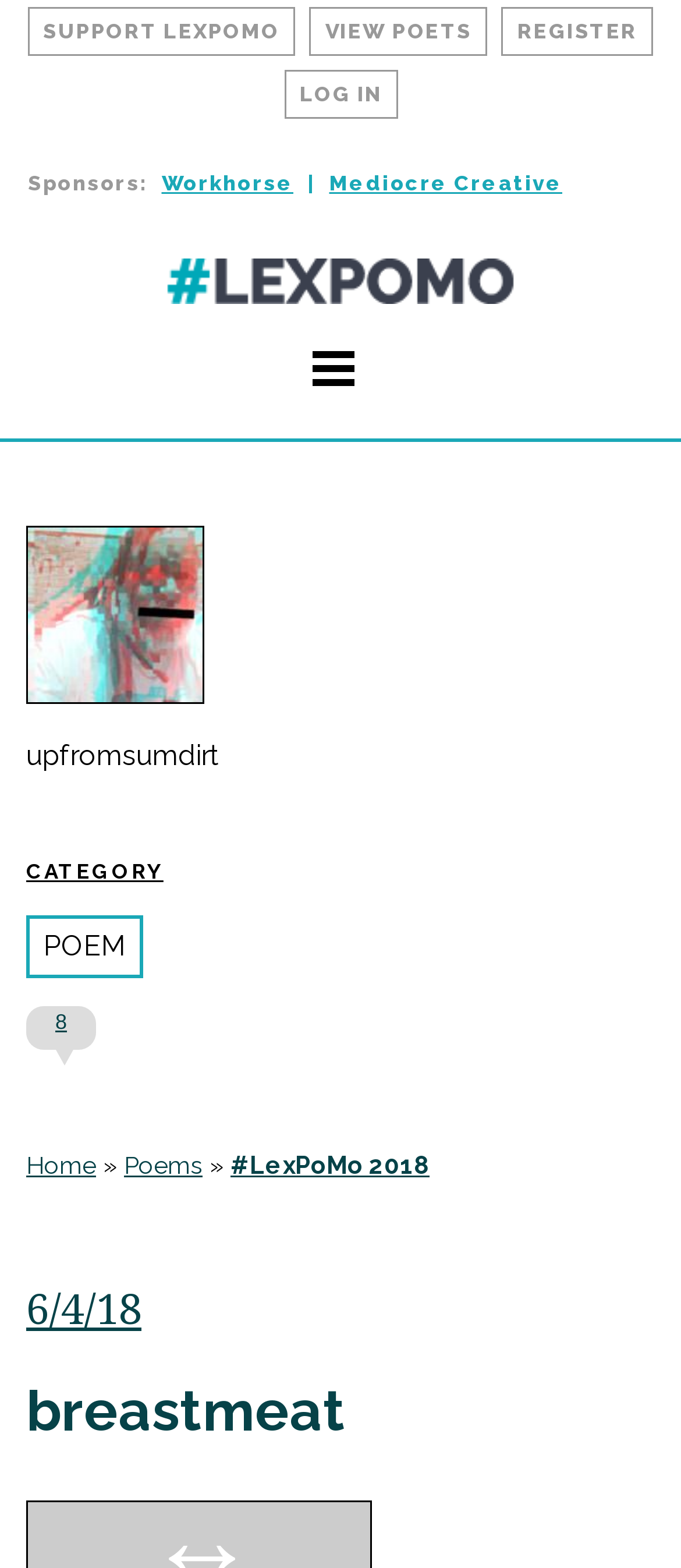Use the details in the image to answer the question thoroughly: 
How many navigation links are there?

I counted the number of links in the navigation menu, which are 'Home', 'Poems', 'VIEW POETS', and 'REGISTER', so there are 4 navigation links.